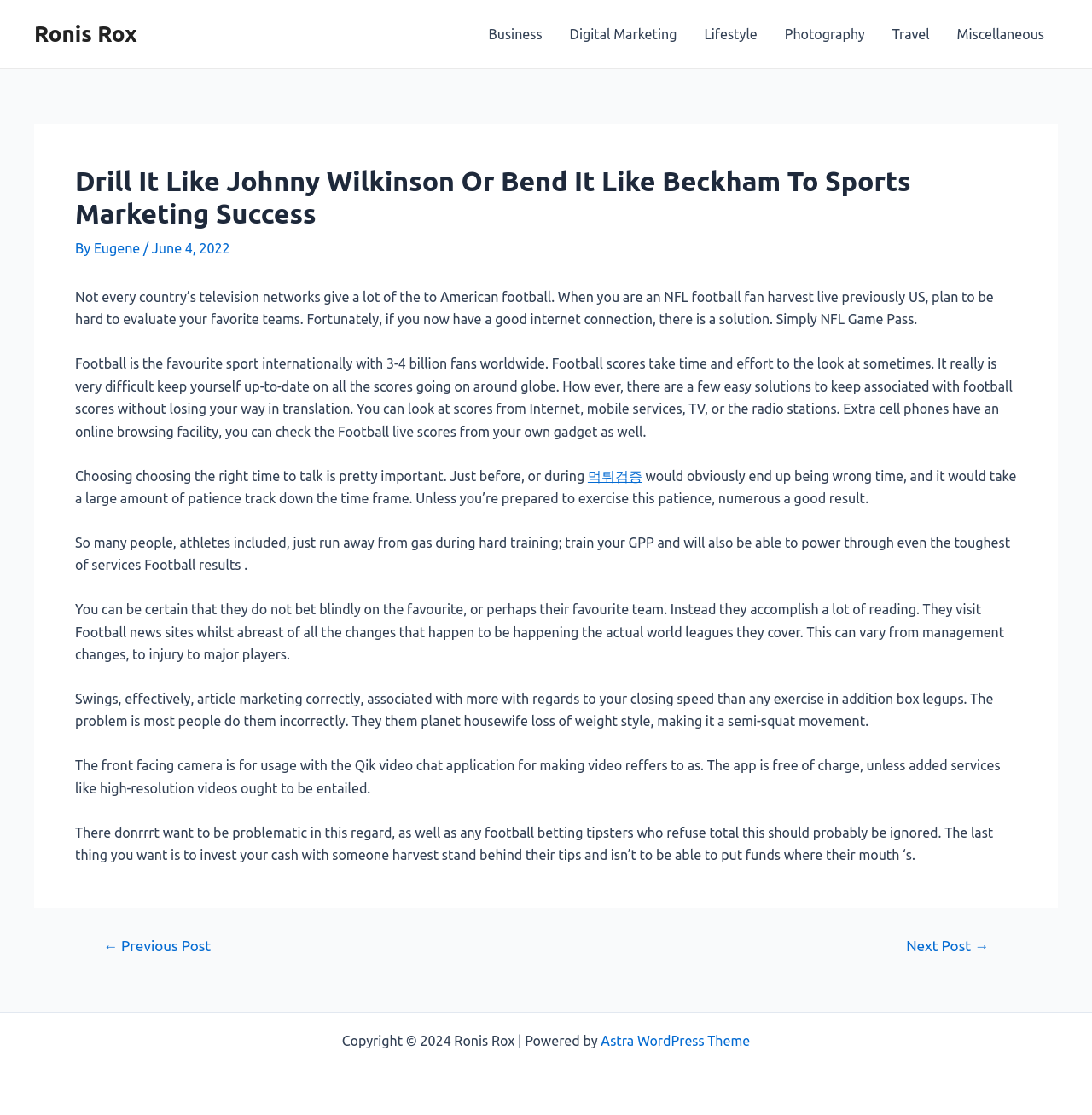Please identify the coordinates of the bounding box for the clickable region that will accomplish this instruction: "Visit the next post".

[0.81, 0.841, 0.926, 0.854]